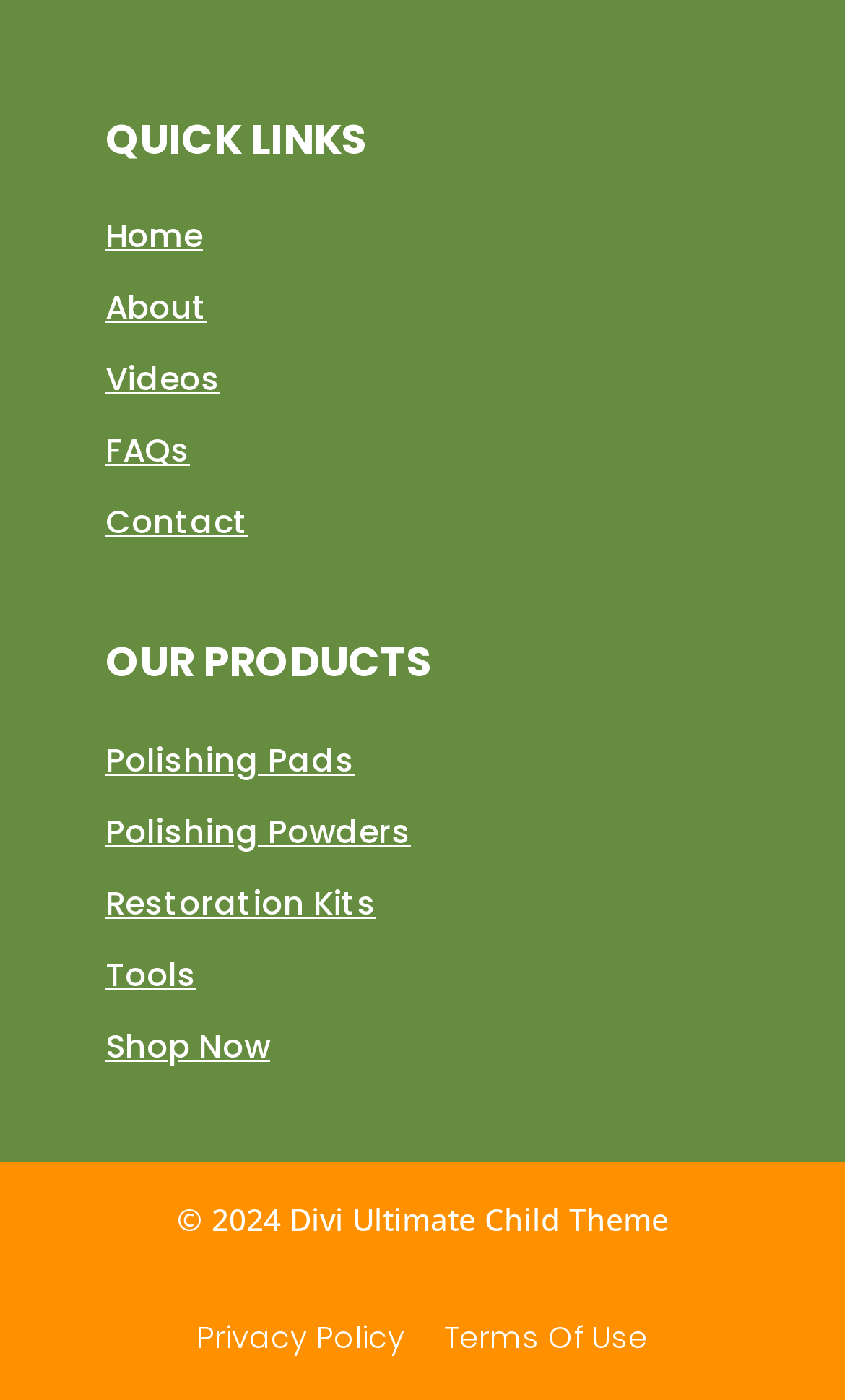Respond to the following question using a concise word or phrase: 
How many main categories are there in the QUICK LINKS section?

5